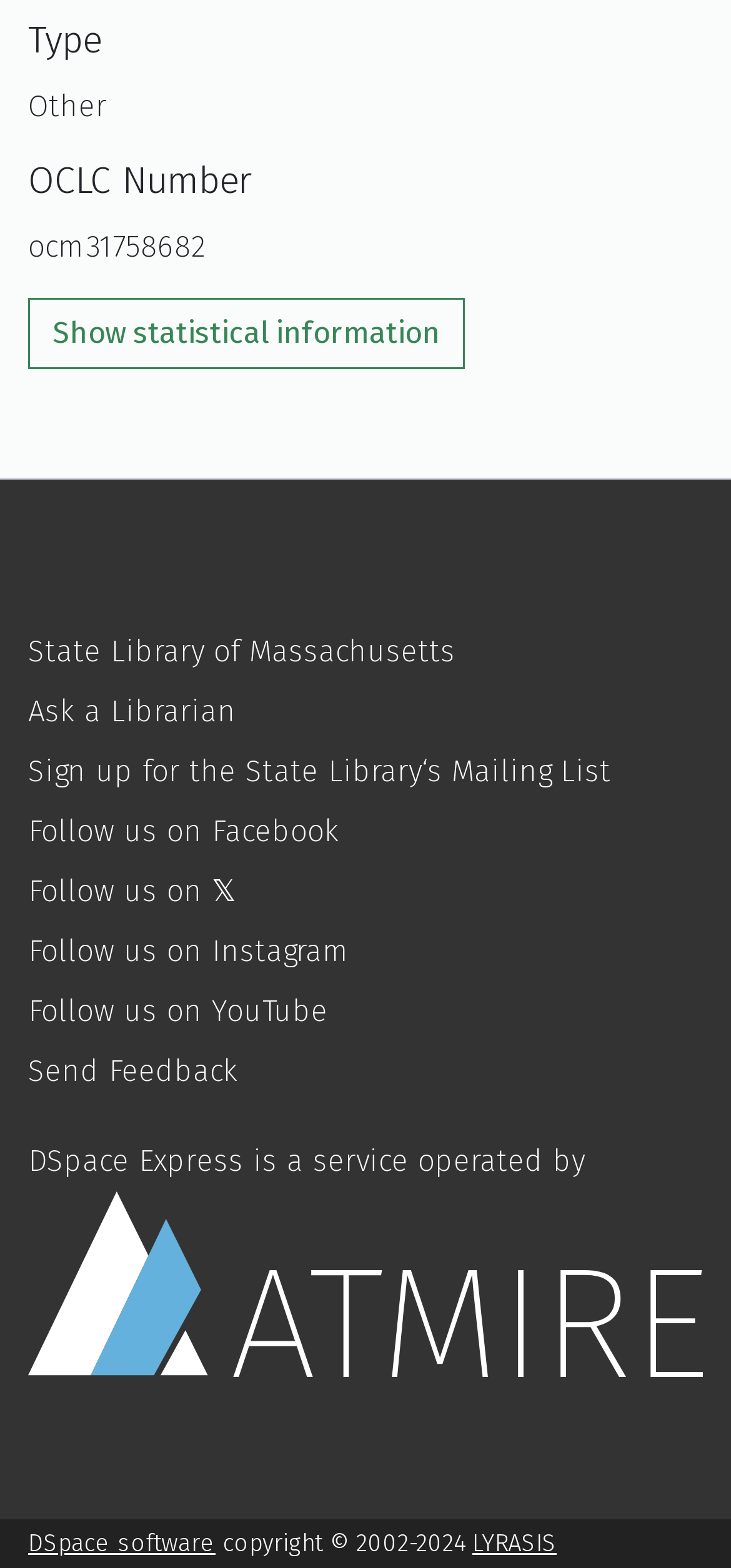Locate the bounding box of the UI element described by: "LYRASIS" in the given webpage screenshot.

[0.646, 0.975, 0.762, 0.993]